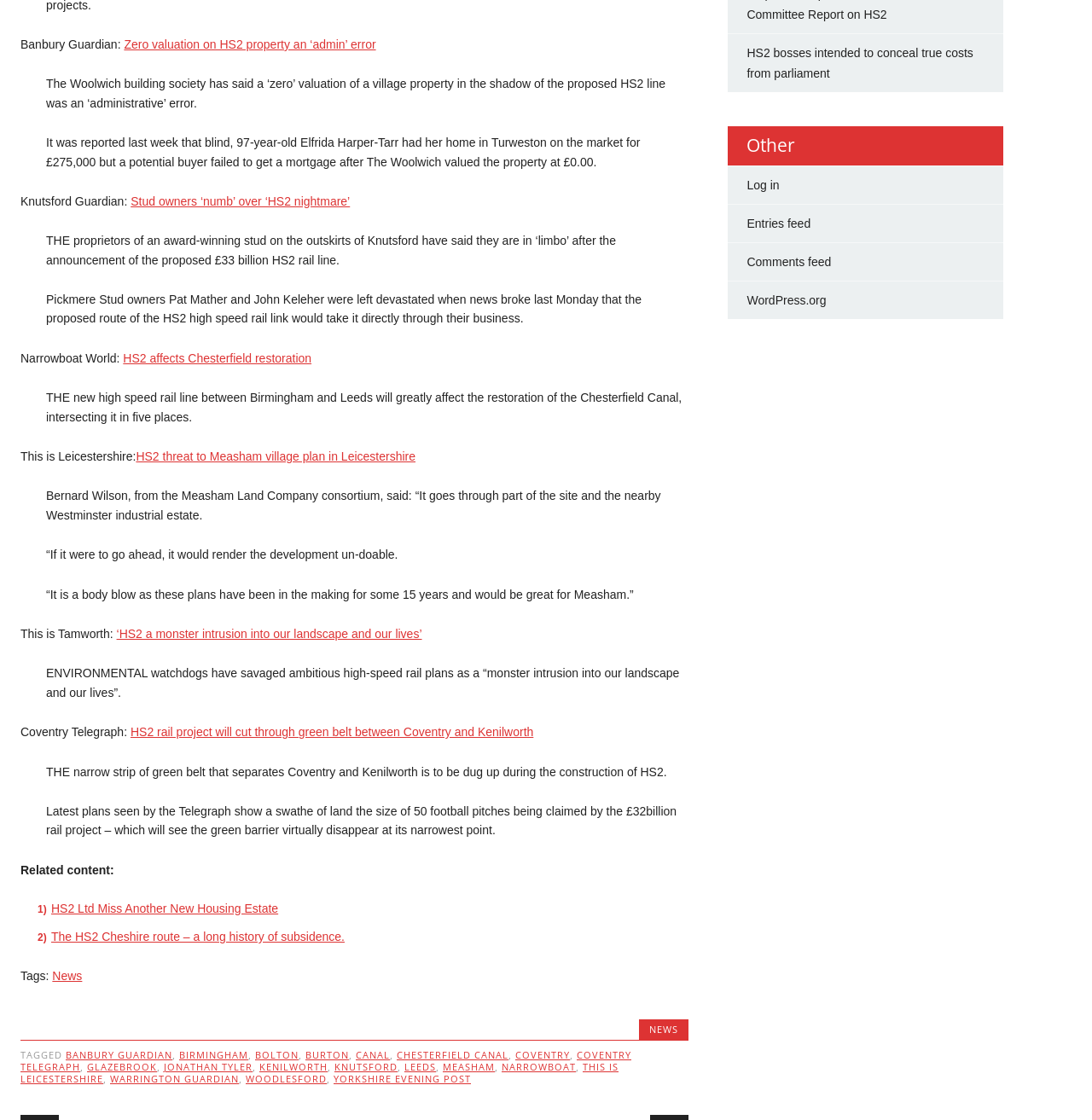Kindly determine the bounding box coordinates for the area that needs to be clicked to execute this instruction: "Log in".

[0.684, 0.159, 0.714, 0.171]